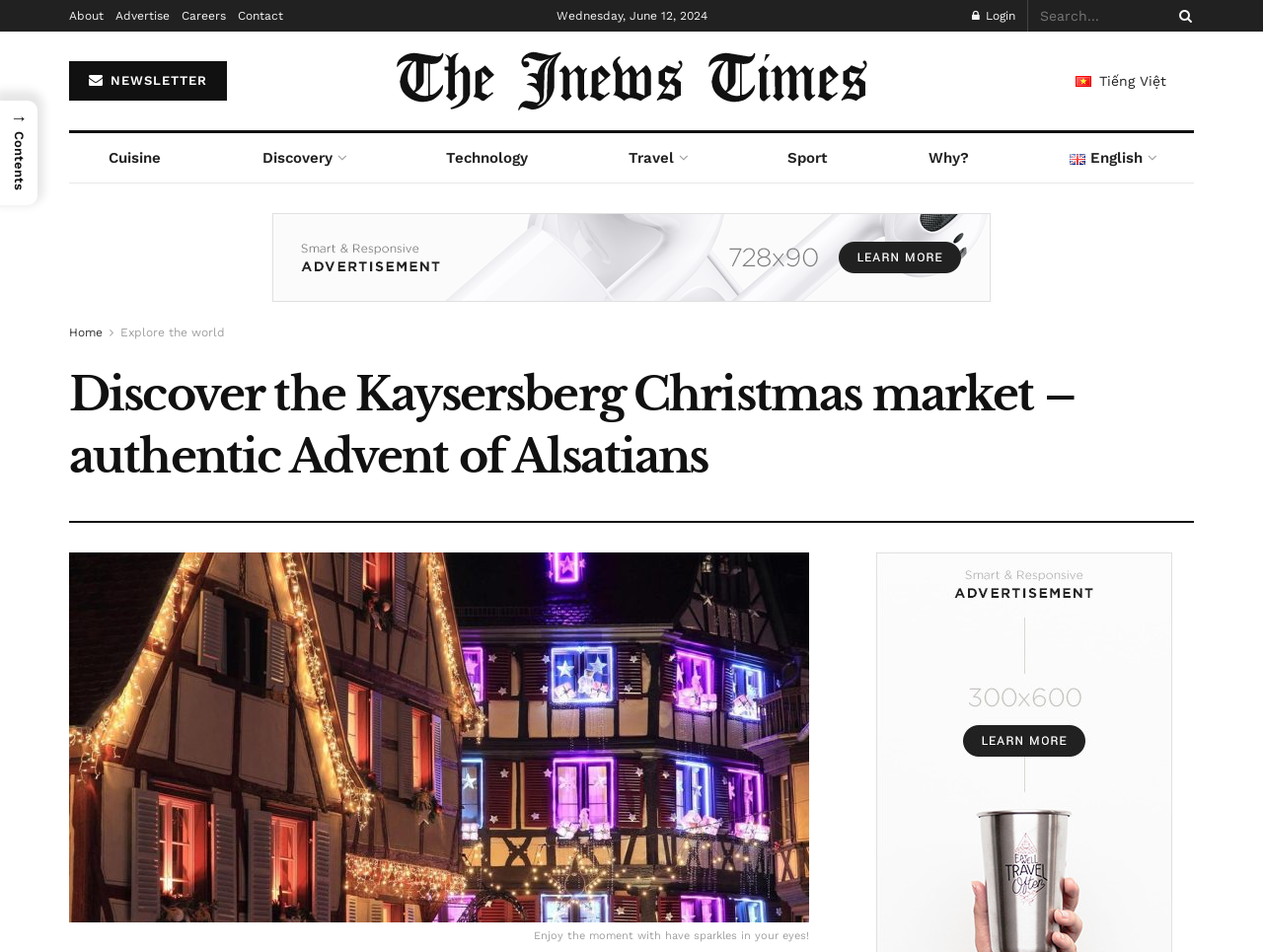Locate the UI element that matches the description Explore the world in the webpage screenshot. Return the bounding box coordinates in the format (top-left x, top-left y, bottom-right x, bottom-right y), with values ranging from 0 to 1.

[0.095, 0.342, 0.178, 0.356]